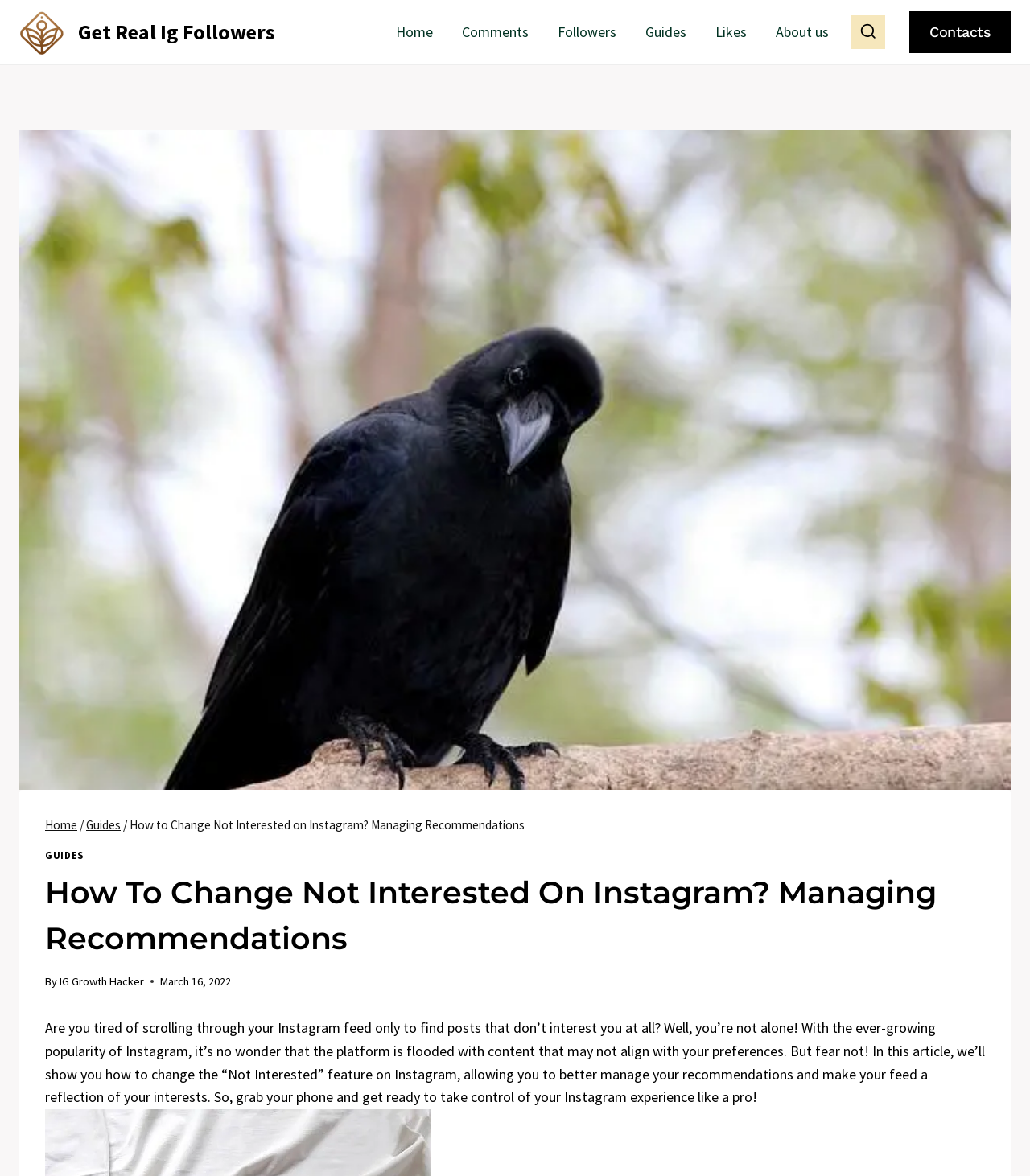Locate the bounding box coordinates of the clickable area needed to fulfill the instruction: "Read the article by IG Growth Hacker".

[0.058, 0.828, 0.14, 0.841]